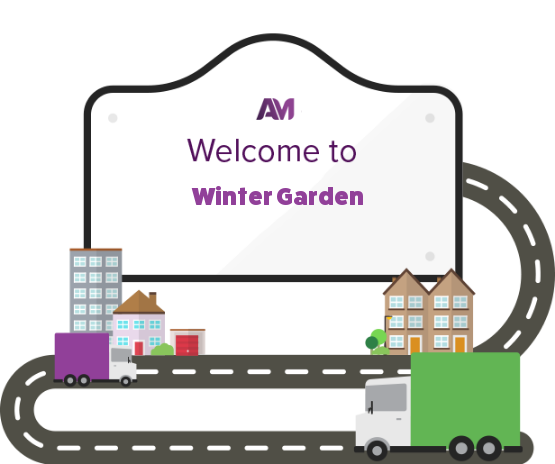Give a short answer to this question using one word or a phrase:
What is suggested by the winding road beneath the sign?

Journey into the locale